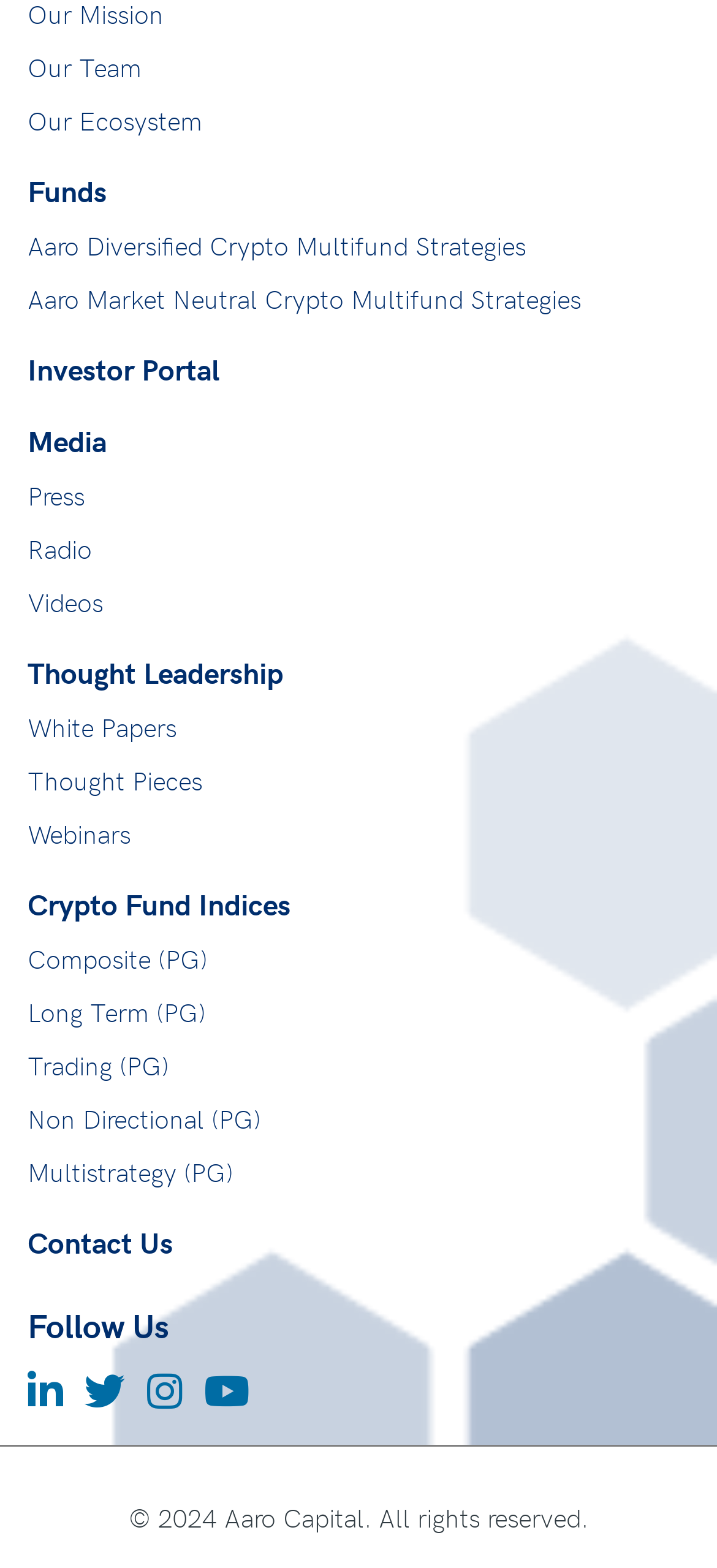Mark the bounding box of the element that matches the following description: "Long Term (PG)".

[0.038, 0.635, 0.287, 0.658]